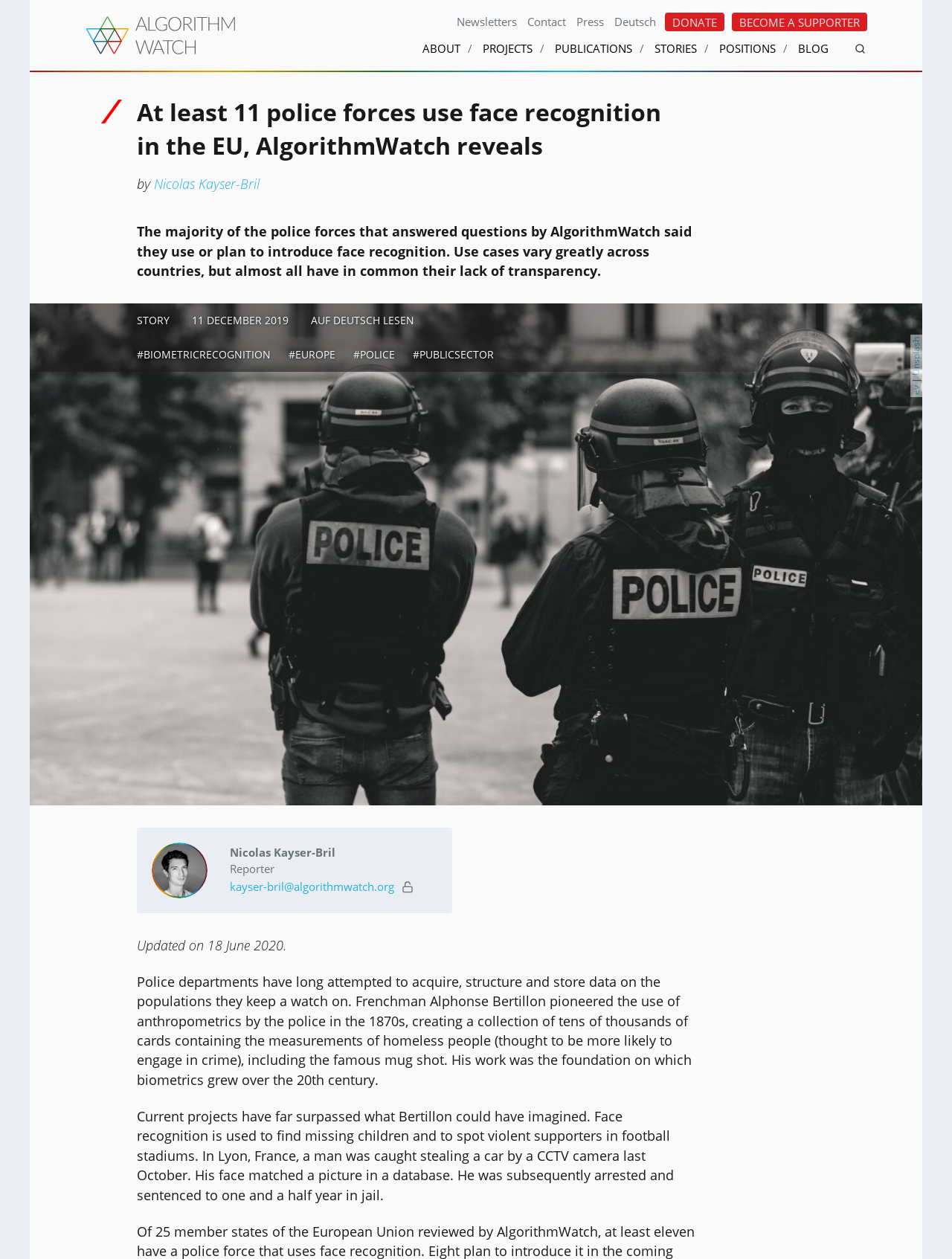Determine the bounding box coordinates of the clickable element to achieve the following action: 'Contact the reporter'. Provide the coordinates as four float values between 0 and 1, formatted as [left, top, right, bottom].

[0.241, 0.699, 0.414, 0.71]